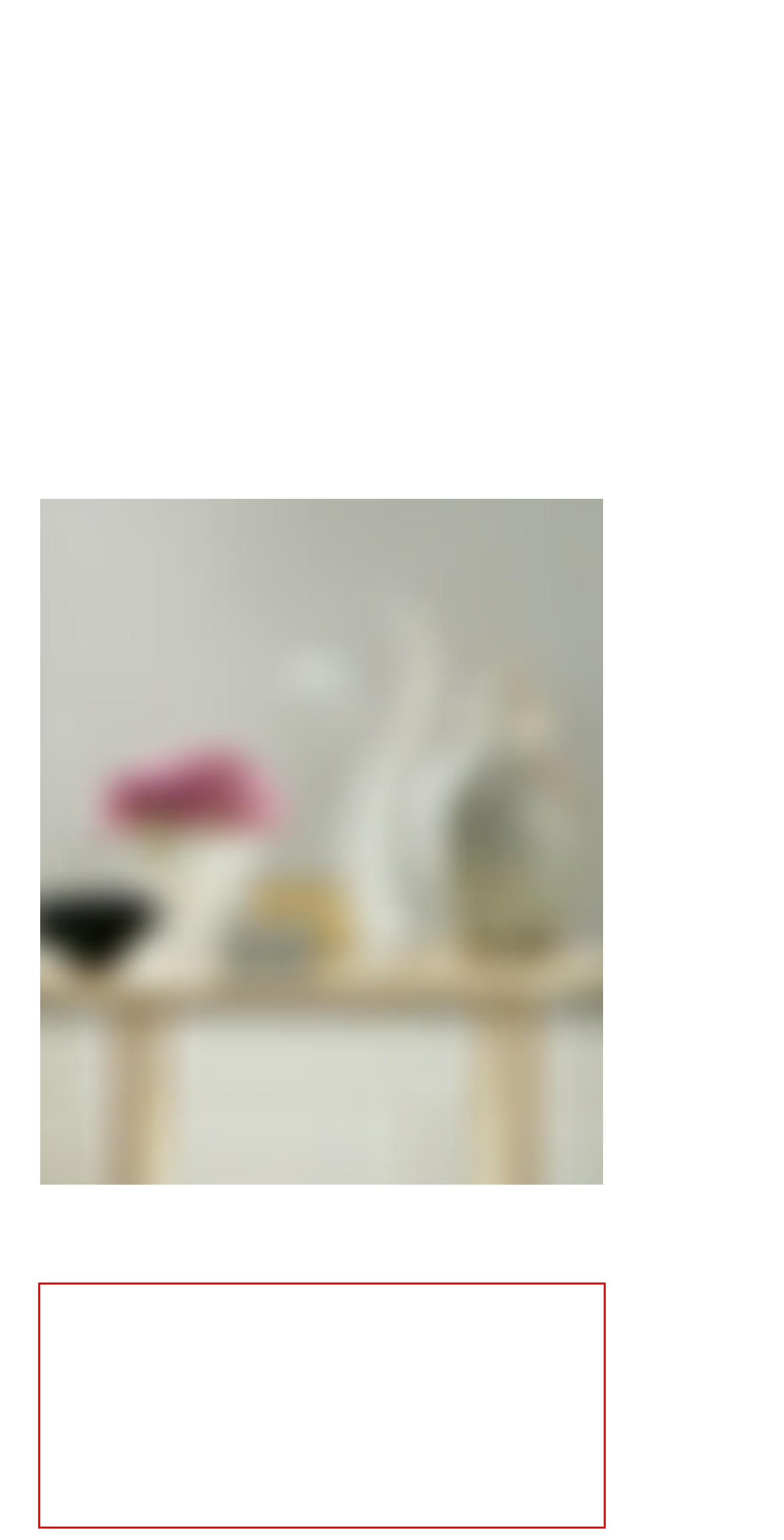Review the webpage screenshot provided, and perform OCR to extract the text from the red bounding box.

For decades, Chelsea House has brought warmth and beauty to homes with its extensive line of furniture, lighting, art, mirrors and decorative accessories.